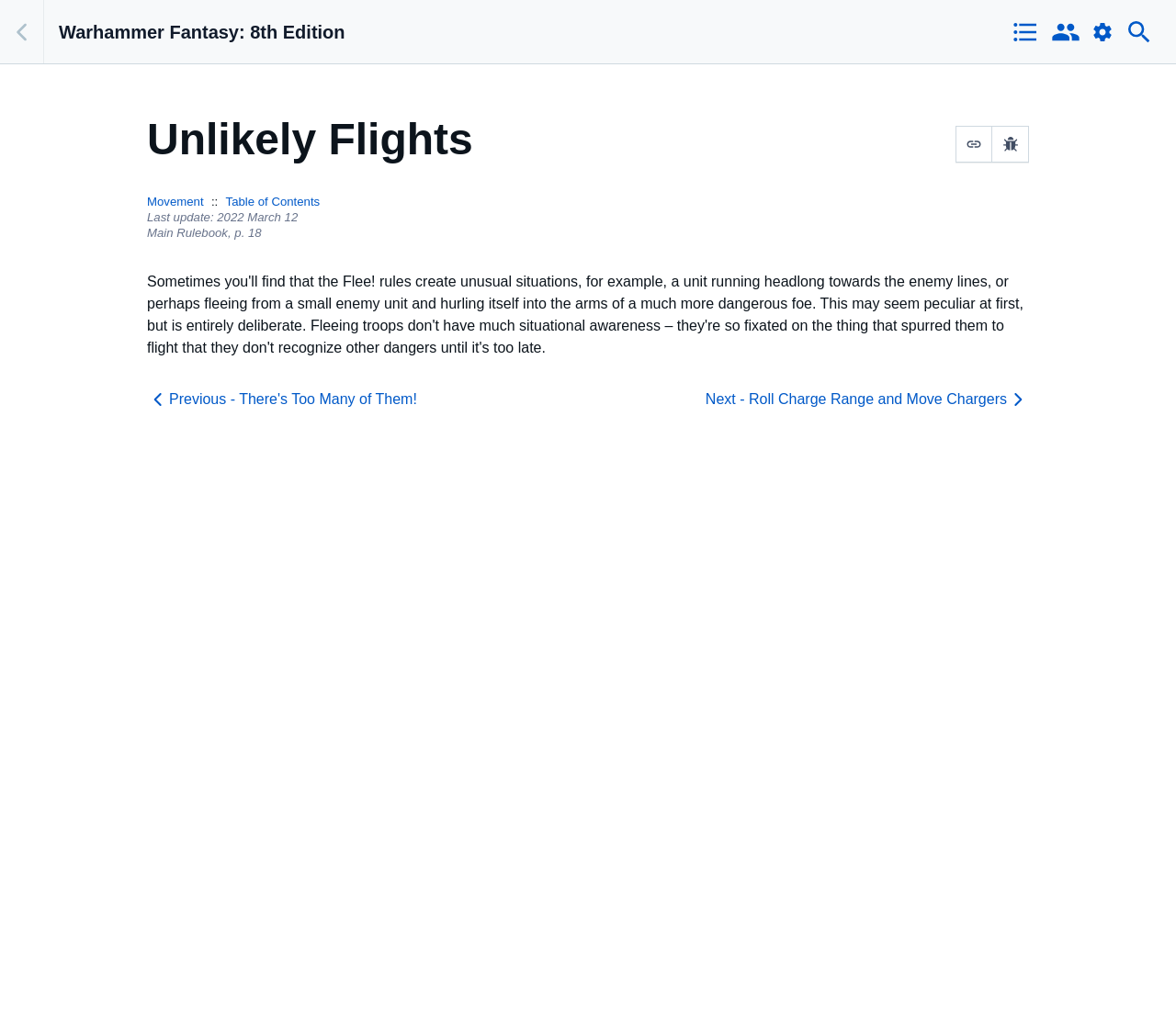Utilize the details in the image to thoroughly answer the following question: What is the last update date of the content?

The last update date is obtained from the static text 'Last update: 2022 March 12' which is present on the webpage, indicating when the content was last updated.